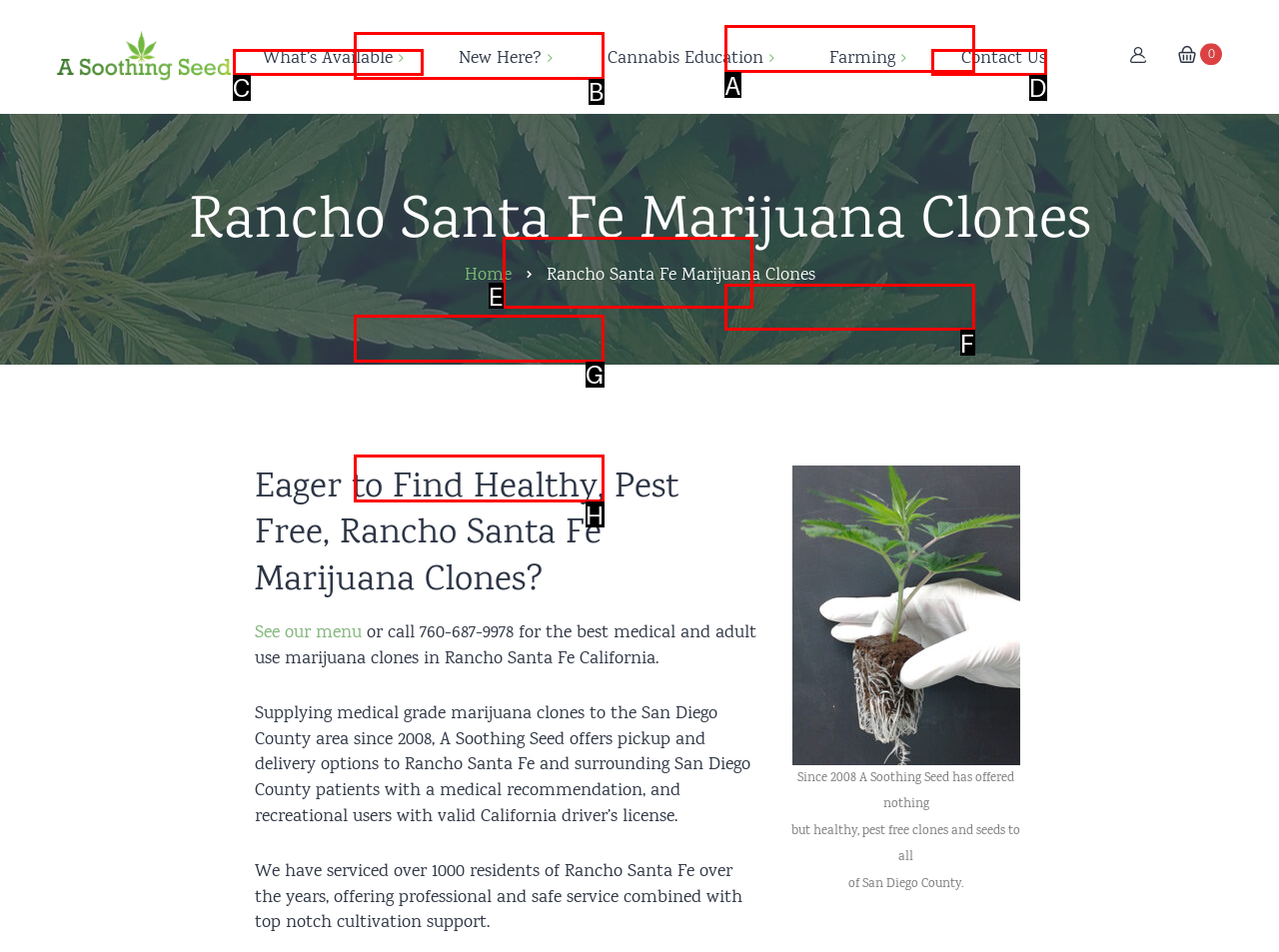Match the description to the correct option: U.S. Patent 6630507
Provide the letter of the matching option directly.

H